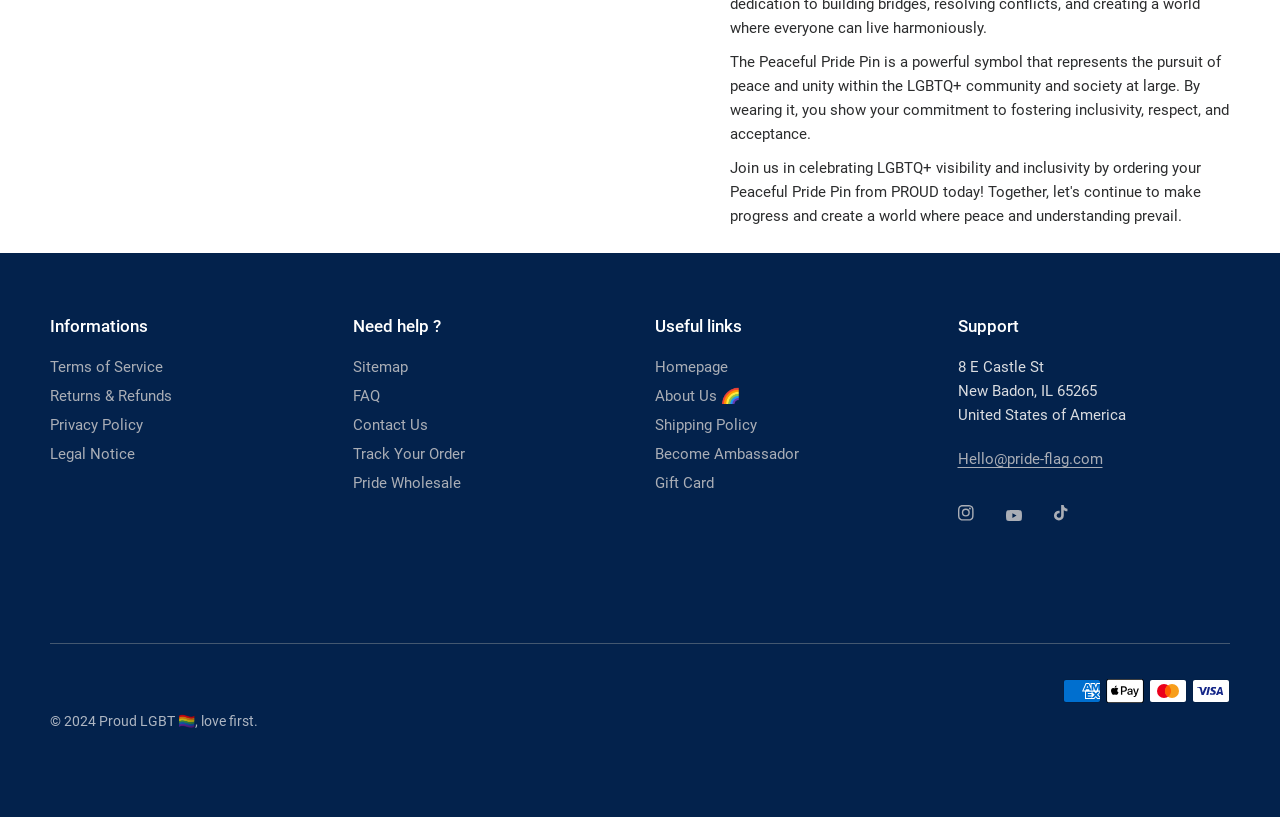Using the element description provided, determine the bounding box coordinates in the format (top-left x, top-left y, bottom-right x, bottom-right y). Ensure that all values are floating point numbers between 0 and 1. Element description: Entrance Test

None